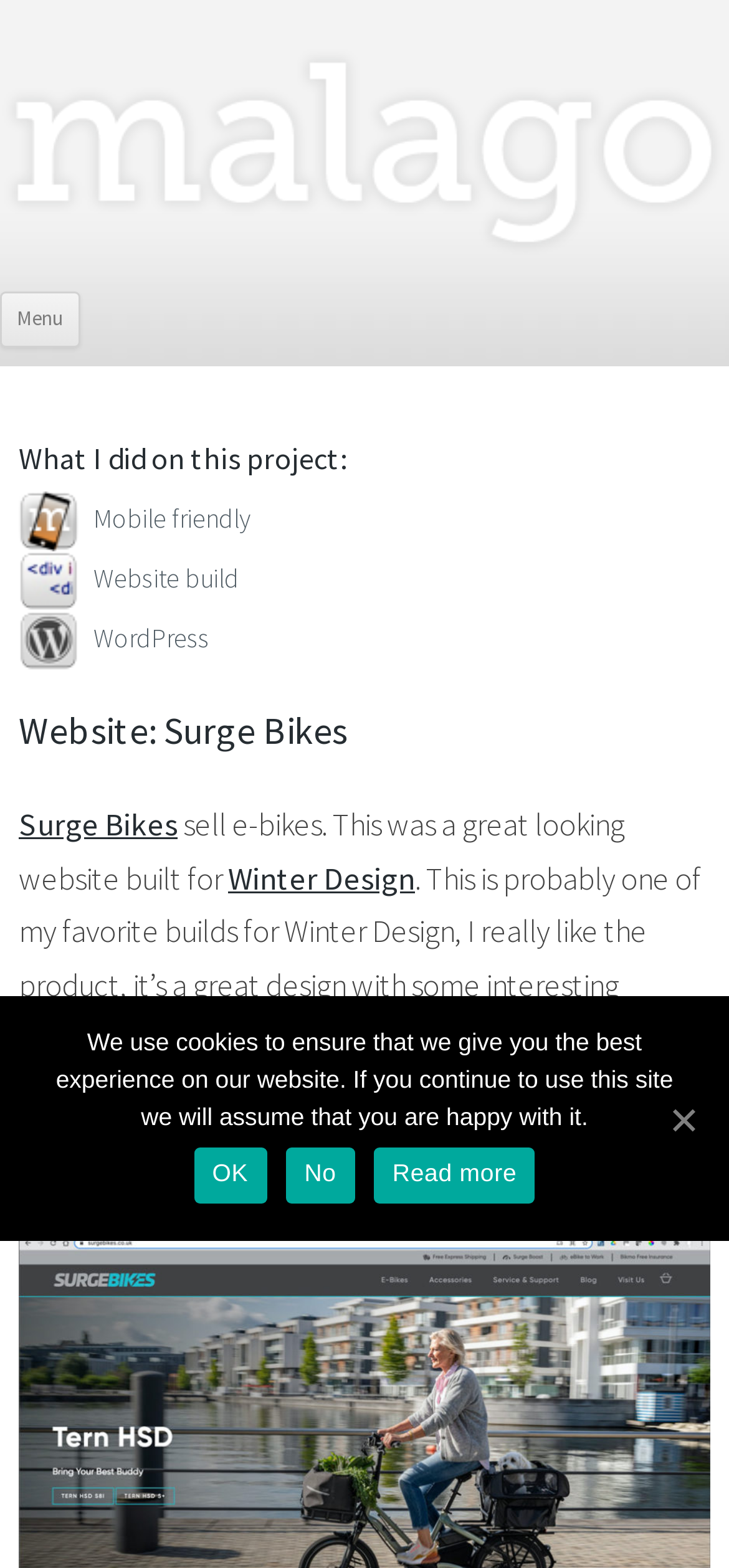What is the name of the design company mentioned?
Provide a concise answer using a single word or phrase based on the image.

Winter Design